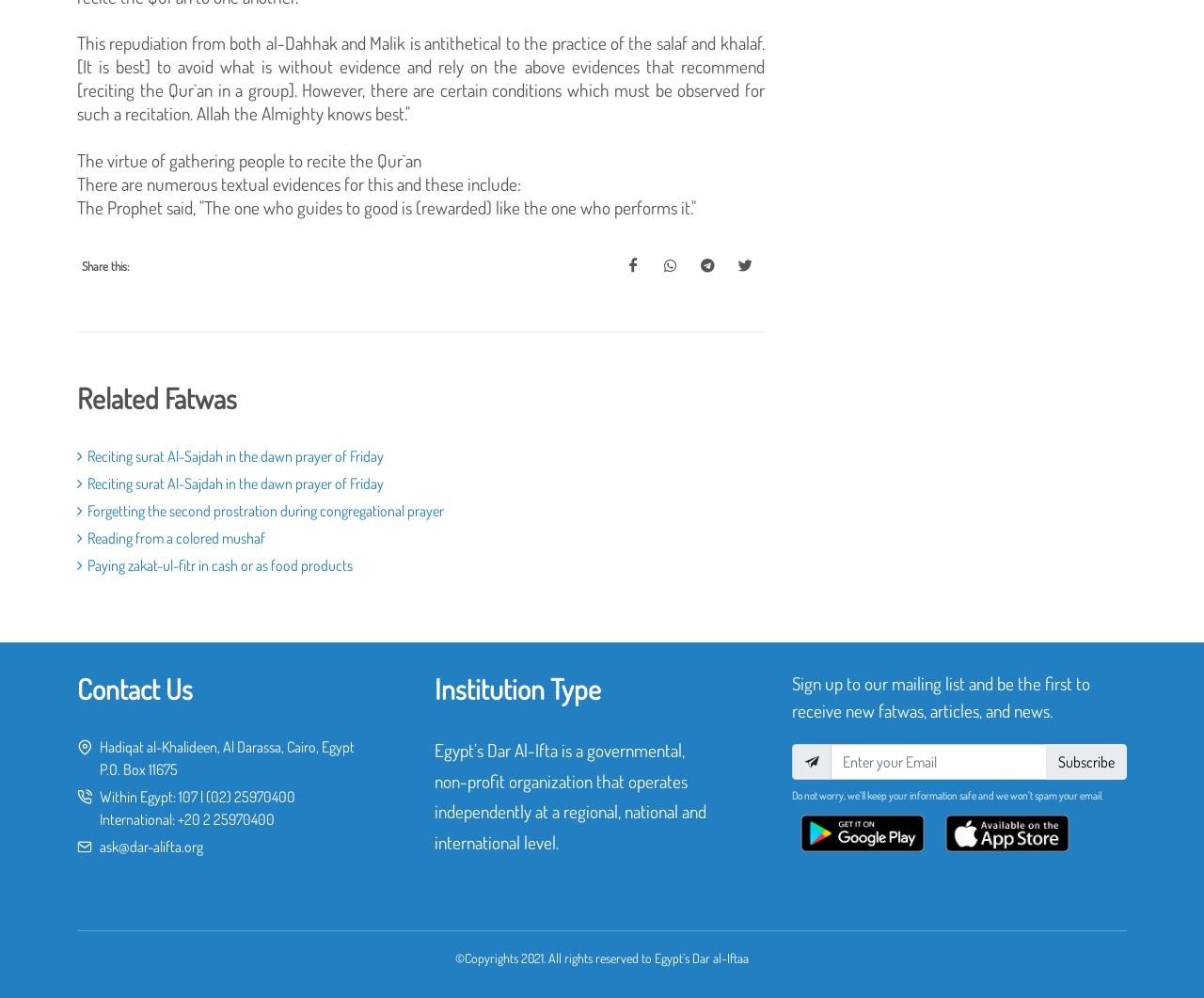Please determine the bounding box coordinates of the element to click on in order to accomplish the following task: "Subscribe to the mailing list". Ensure the coordinates are four float numbers ranging from 0 to 1, i.e., [left, top, right, bottom].

[0.869, 0.745, 0.936, 0.781]